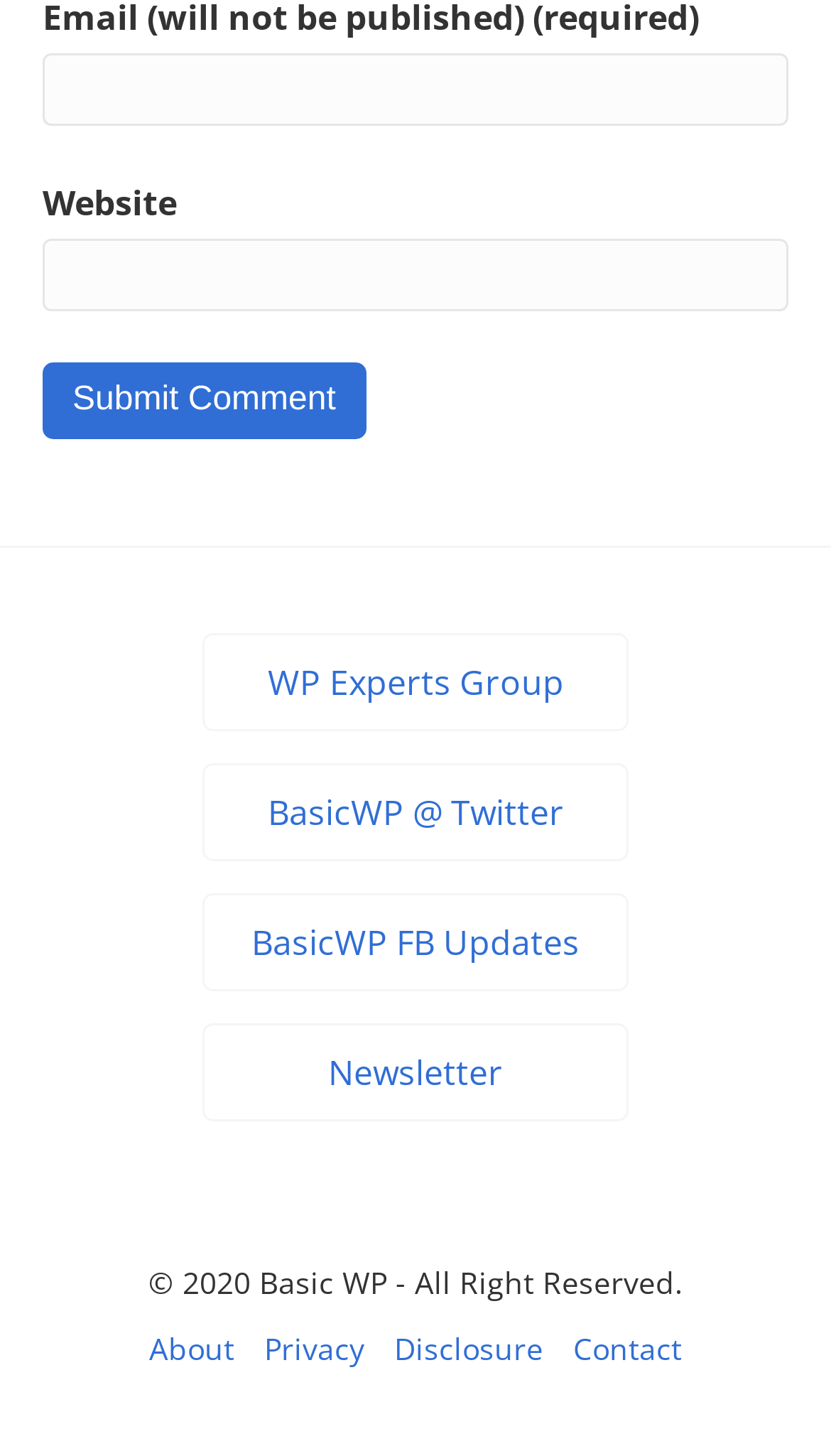Please respond to the question with a concise word or phrase:
How many textboxes are on the page?

2